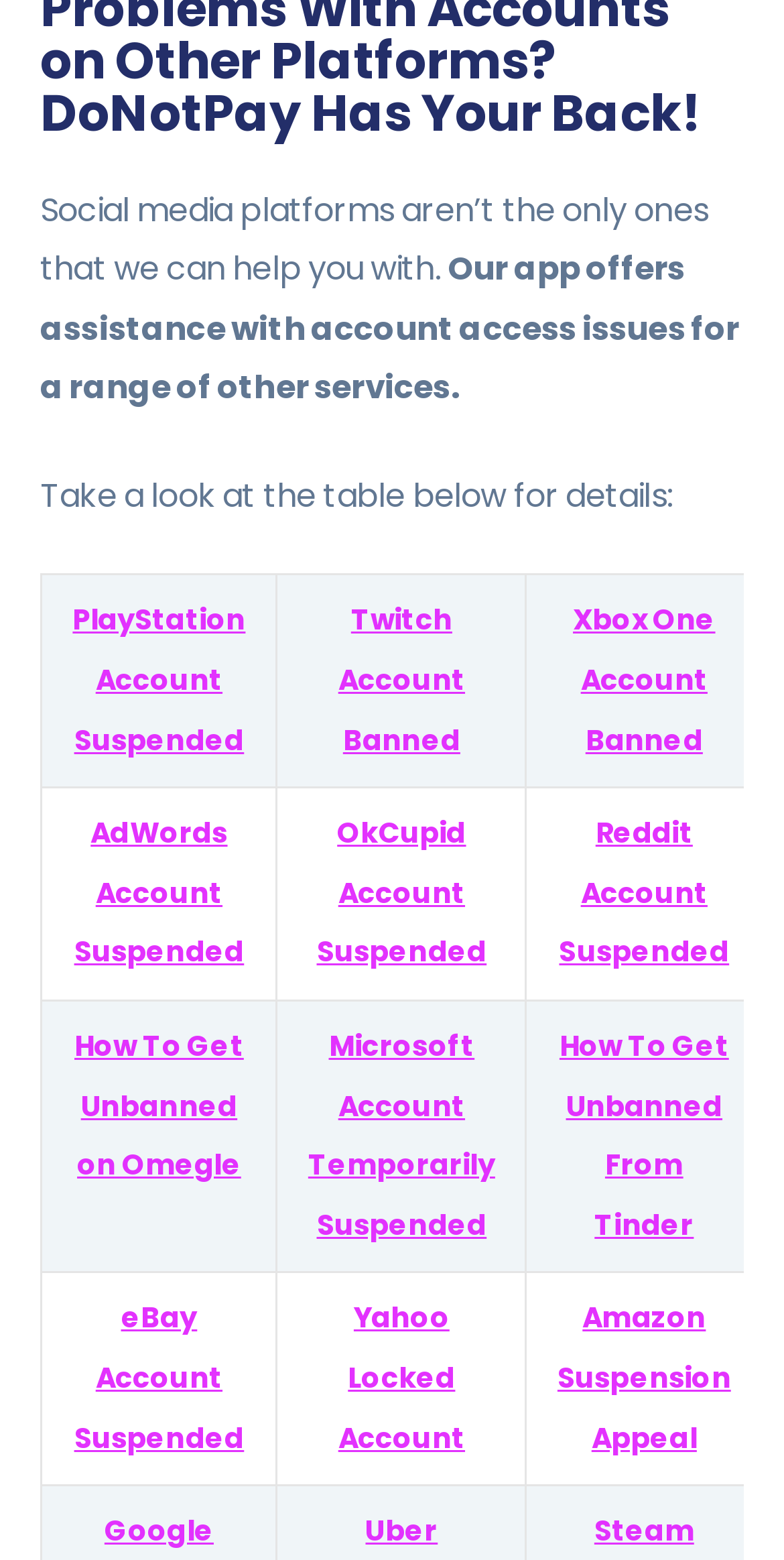Provide the bounding box coordinates of the HTML element this sentence describes: "Microsoft Account Temporarily Suspended". The bounding box coordinates consist of four float numbers between 0 and 1, i.e., [left, top, right, bottom].

[0.393, 0.658, 0.632, 0.798]